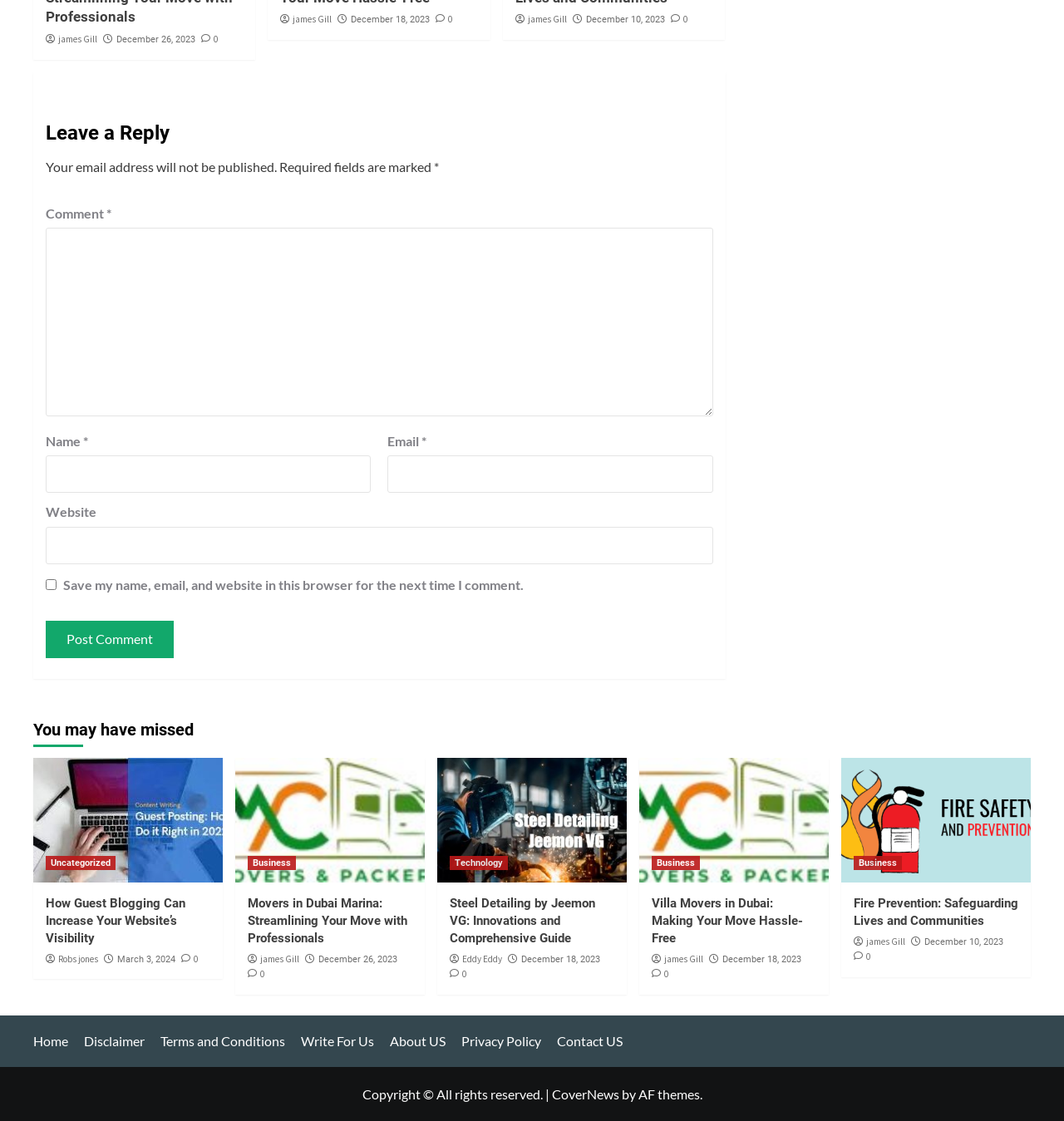Could you determine the bounding box coordinates of the clickable element to complete the instruction: "Read 'How Guest Blogging Can Increase Your Website’s Visibility'"? Provide the coordinates as four float numbers between 0 and 1, i.e., [left, top, right, bottom].

[0.043, 0.798, 0.198, 0.845]